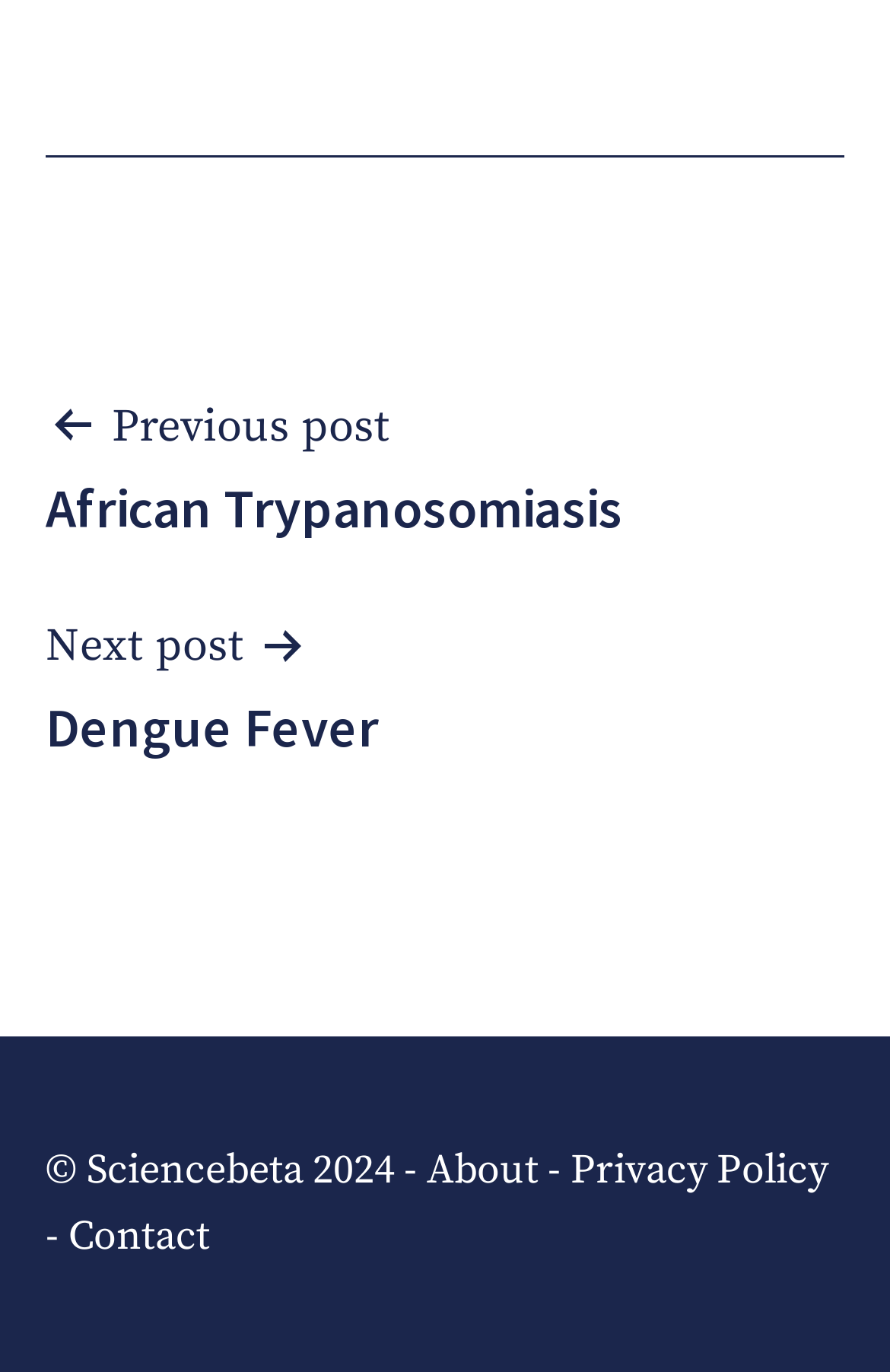How many links are there in the footer? Look at the image and give a one-word or short phrase answer.

3